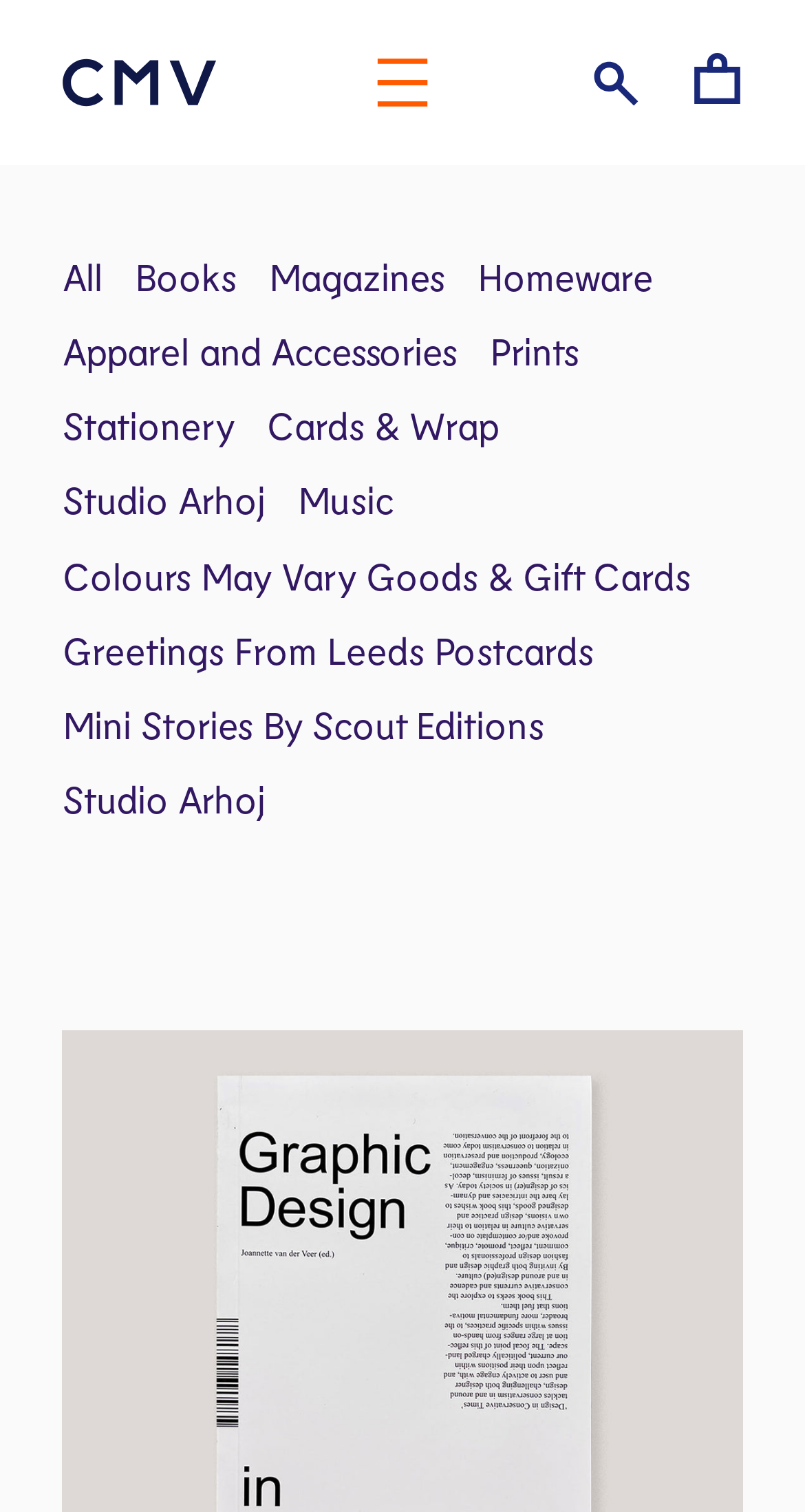What is the last link in the footer?
Based on the visual content, answer with a single word or a brief phrase.

Friends Of CMV